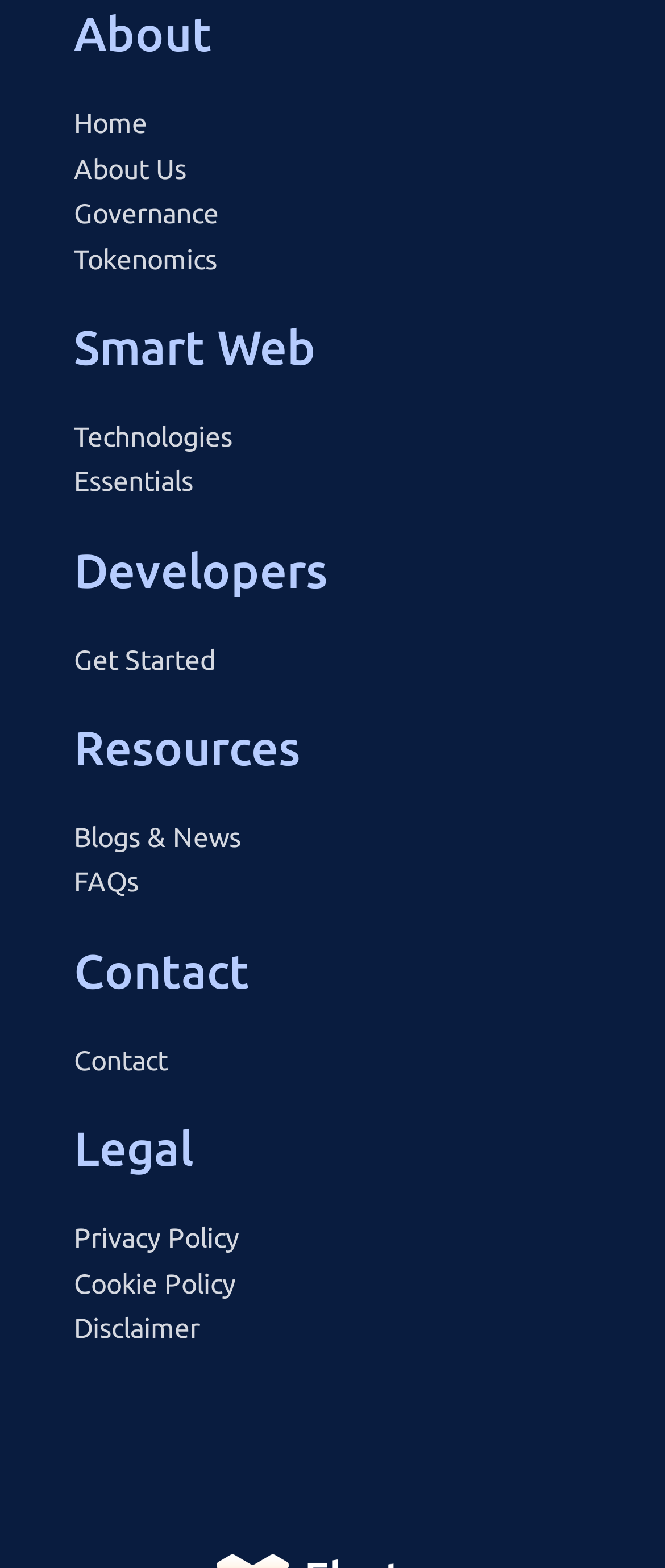Bounding box coordinates are specified in the format (top-left x, top-left y, bottom-right x, bottom-right y). All values are floating point numbers bounded between 0 and 1. Please provide the bounding box coordinate of the region this sentence describes: Technologies

[0.111, 0.264, 0.889, 0.293]